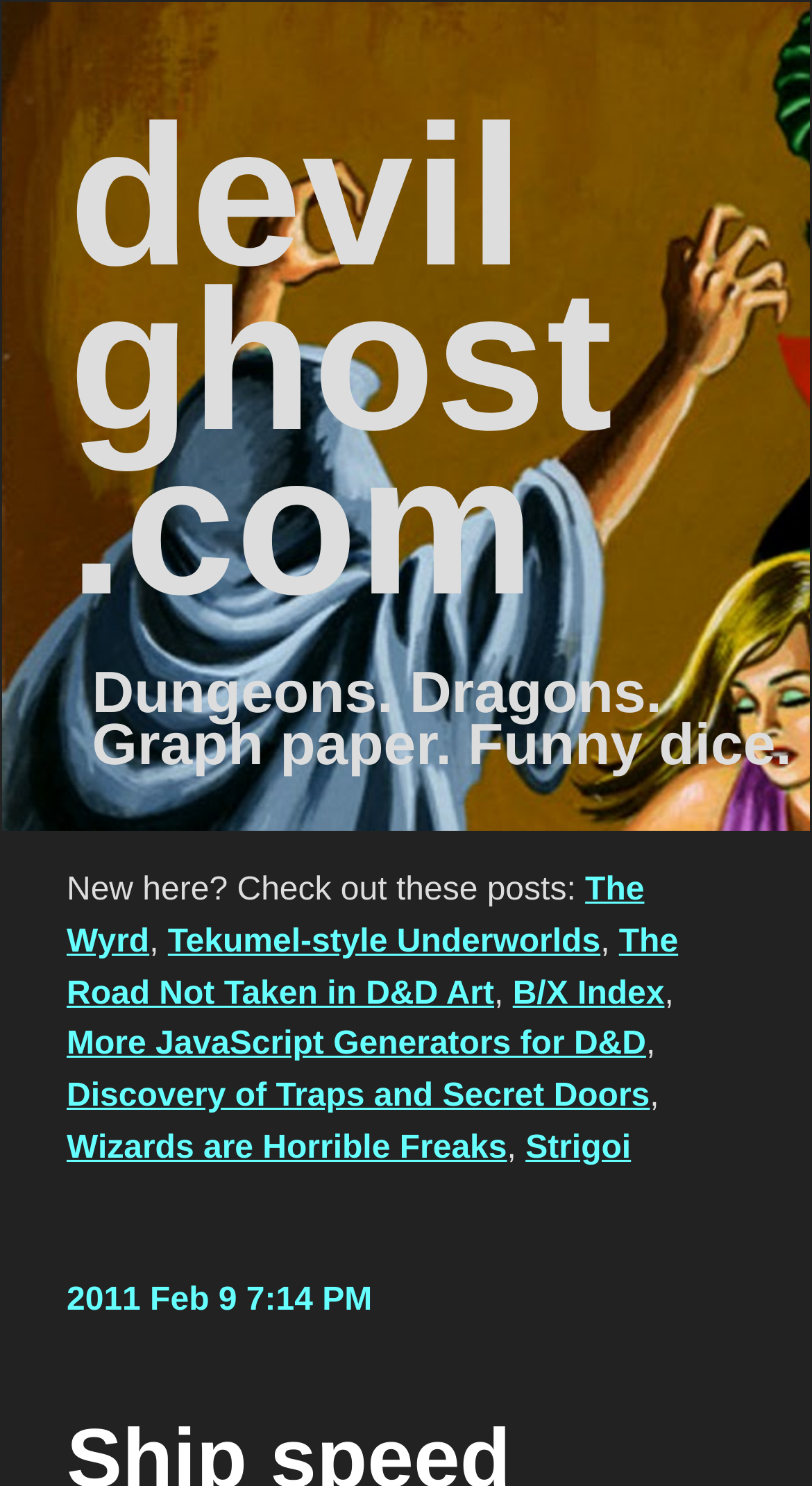Kindly determine the bounding box coordinates of the area that needs to be clicked to fulfill this instruction: "explore Tekumel-style Underworlds".

[0.207, 0.622, 0.739, 0.646]